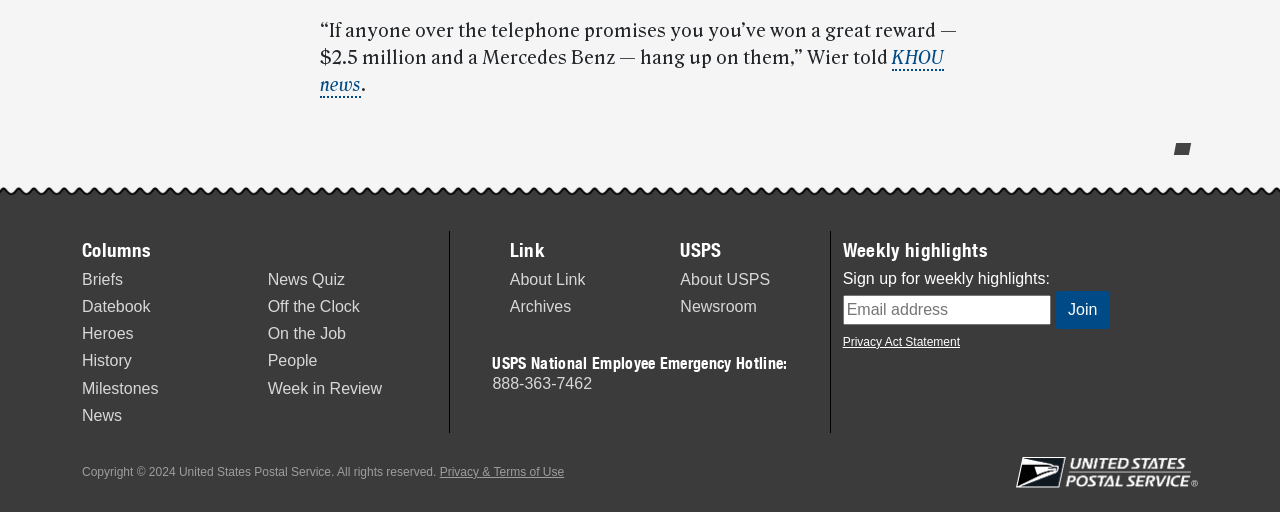Can you identify the bounding box coordinates of the clickable region needed to carry out this instruction: 'Enter email address in the textbox'? The coordinates should be four float numbers within the range of 0 to 1, stated as [left, top, right, bottom].

[0.658, 0.576, 0.821, 0.634]